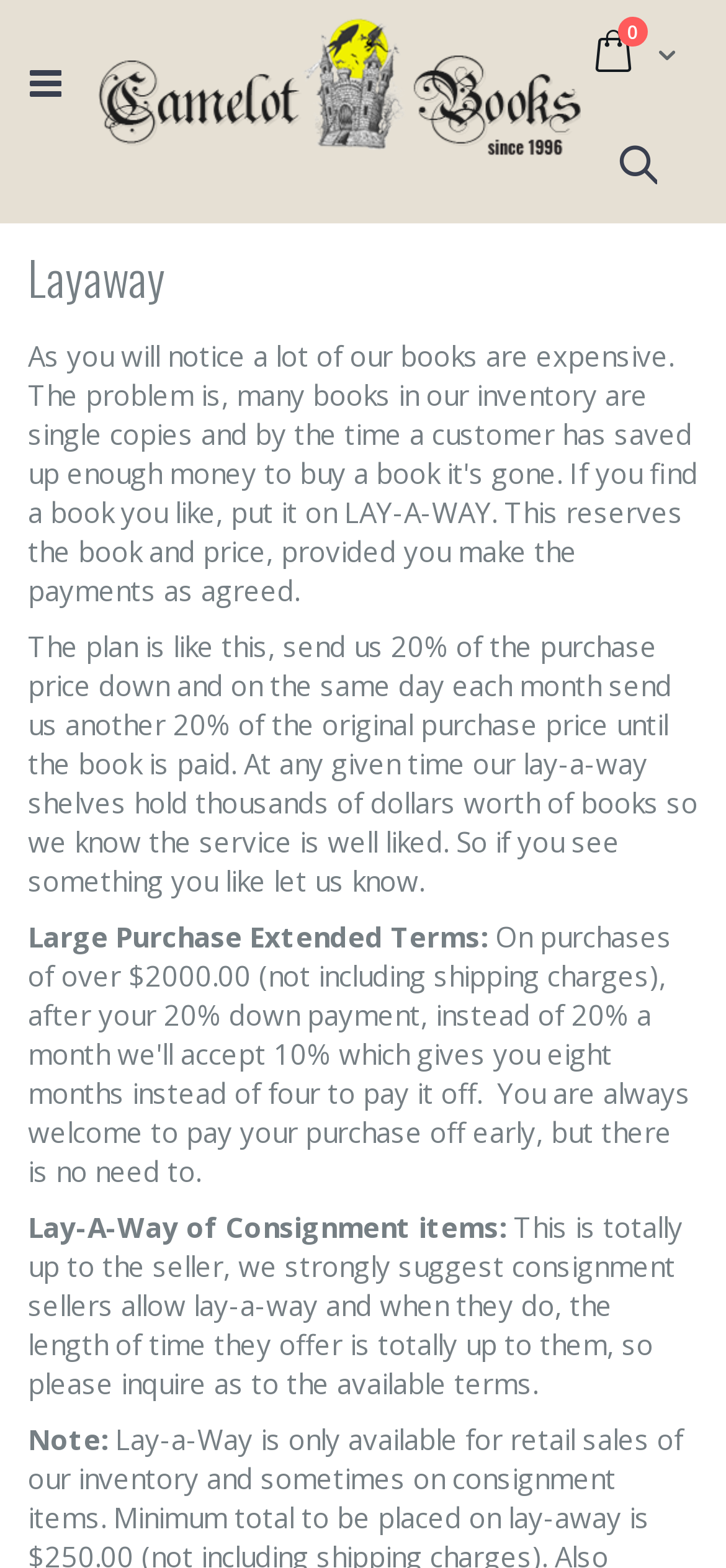What type of books are sold on this website?
Please give a well-detailed answer to the question.

The webpage title mentions 'Camelot Books: Science Fiction, Fantasy, and Horror books', indicating that this website sells books in these genres.